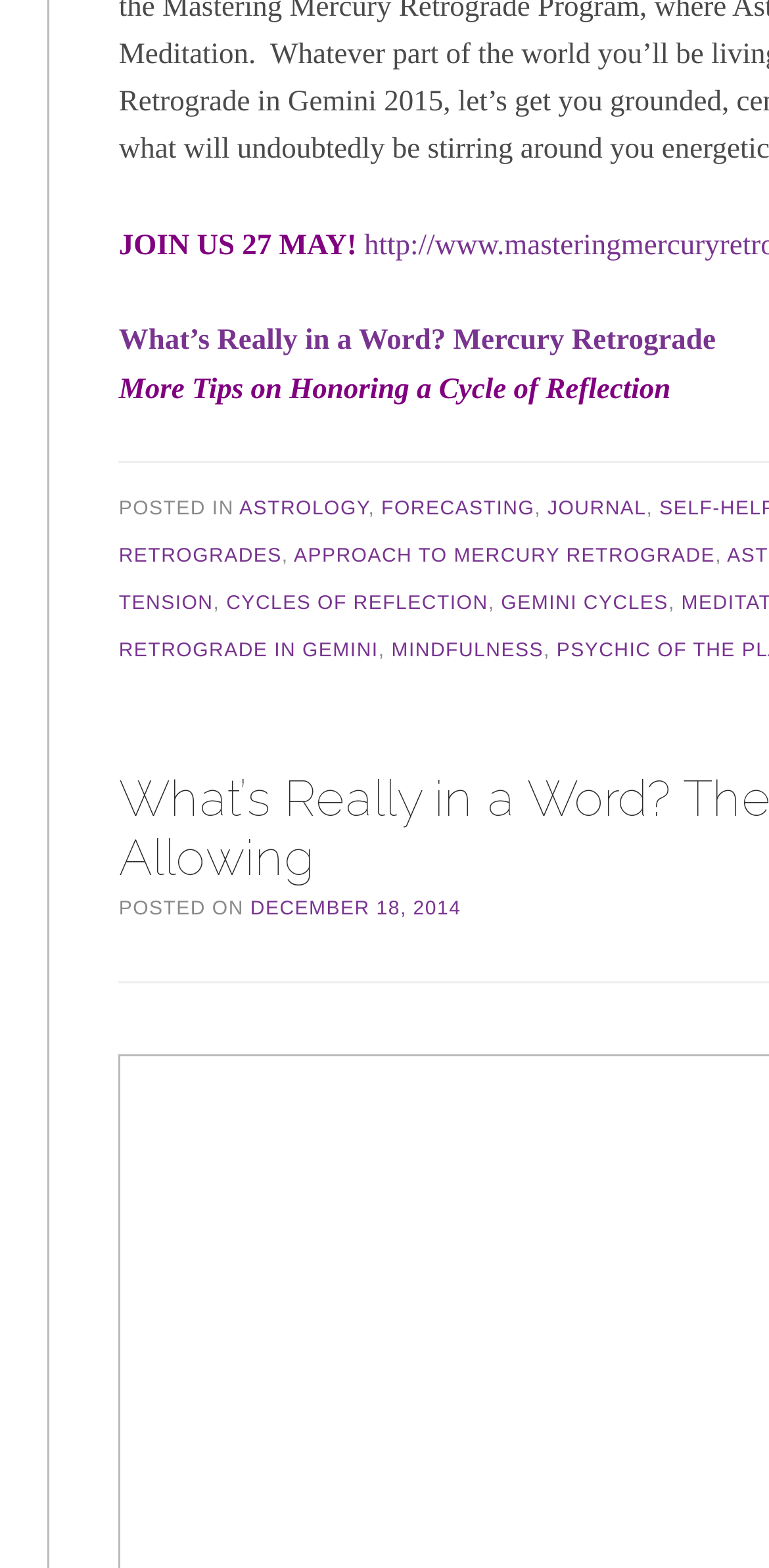Give a concise answer of one word or phrase to the question: 
When was the post published?

December 18, 2014